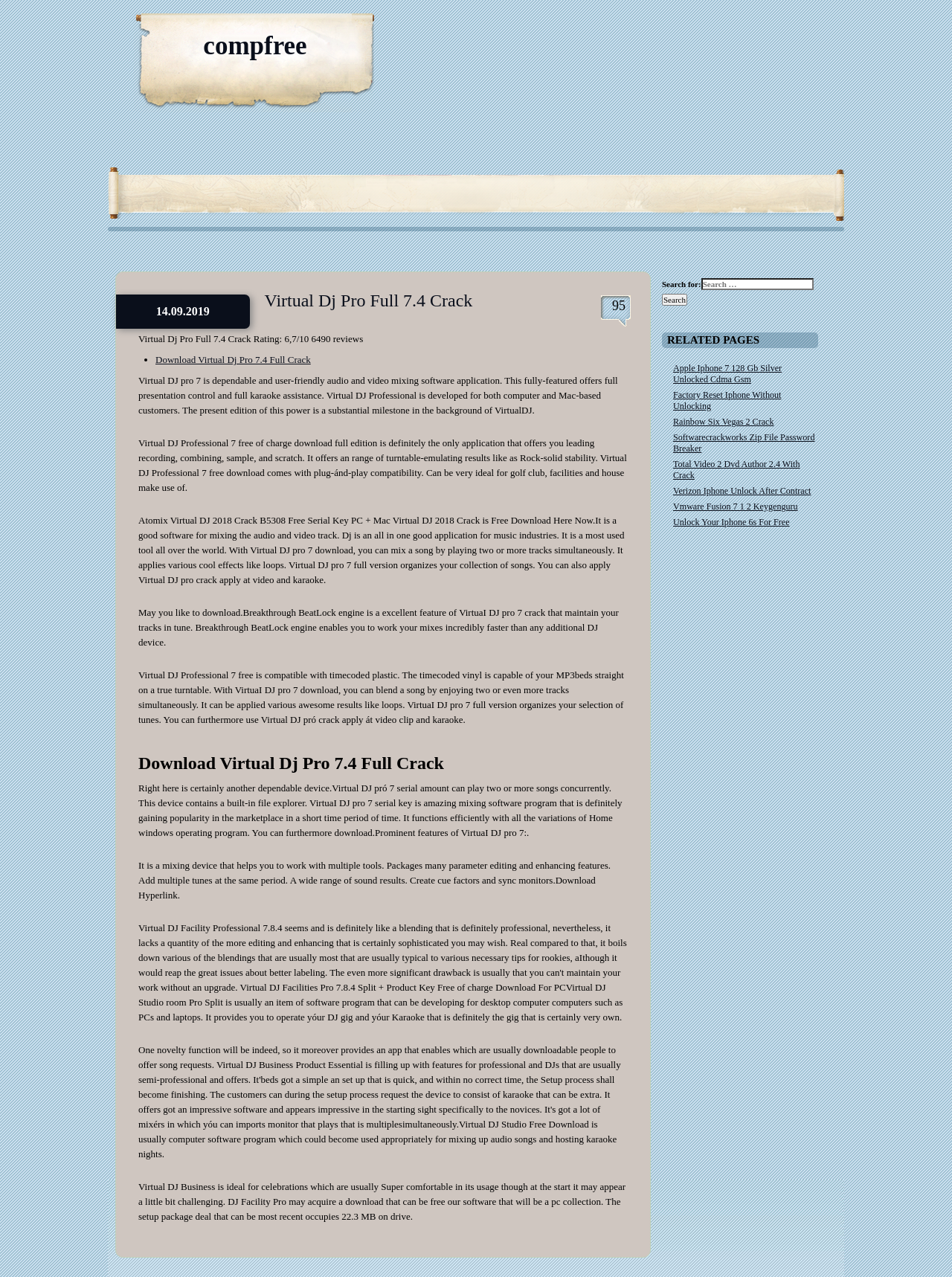What is Virtual DJ Pro 7? Please answer the question using a single word or phrase based on the image.

Audio and video mixing software